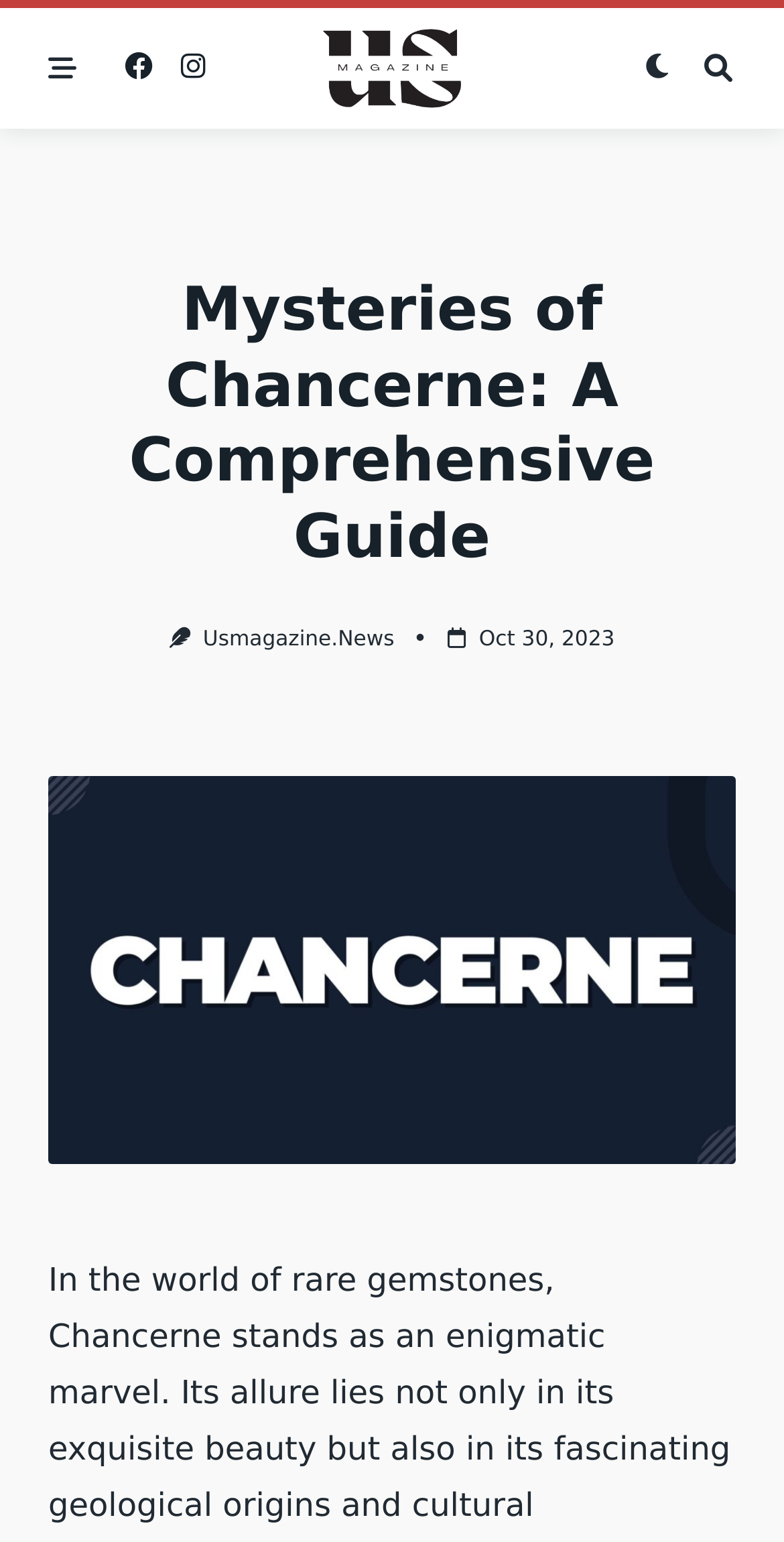Can you find and generate the webpage's heading?

Mysteries of Chancerne: A Comprehensive Guide